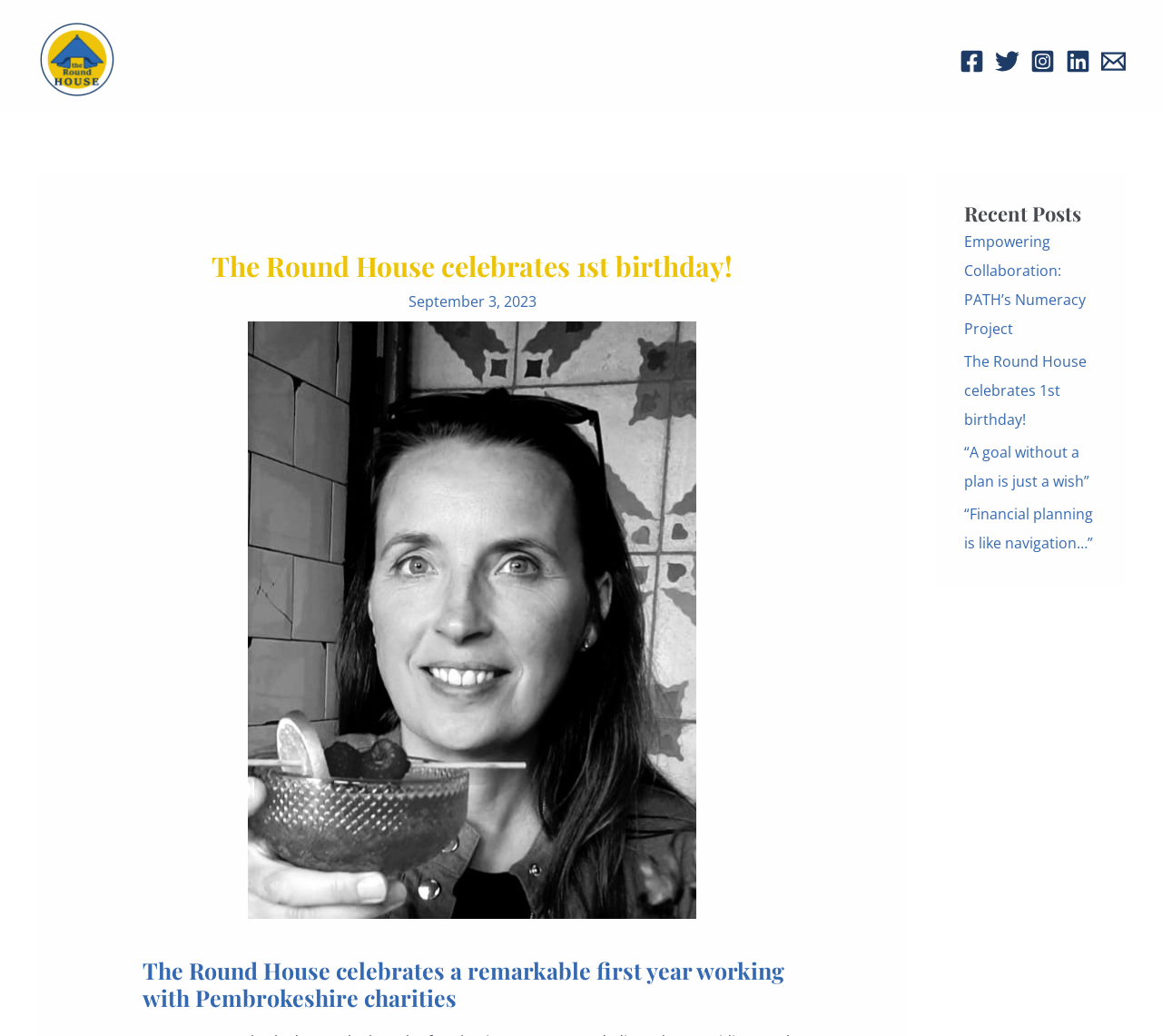Specify the bounding box coordinates of the element's region that should be clicked to achieve the following instruction: "Read about Empowering Collaboration: PATH’s Numeracy Project". The bounding box coordinates consist of four float numbers between 0 and 1, in the format [left, top, right, bottom].

[0.83, 0.223, 0.934, 0.327]